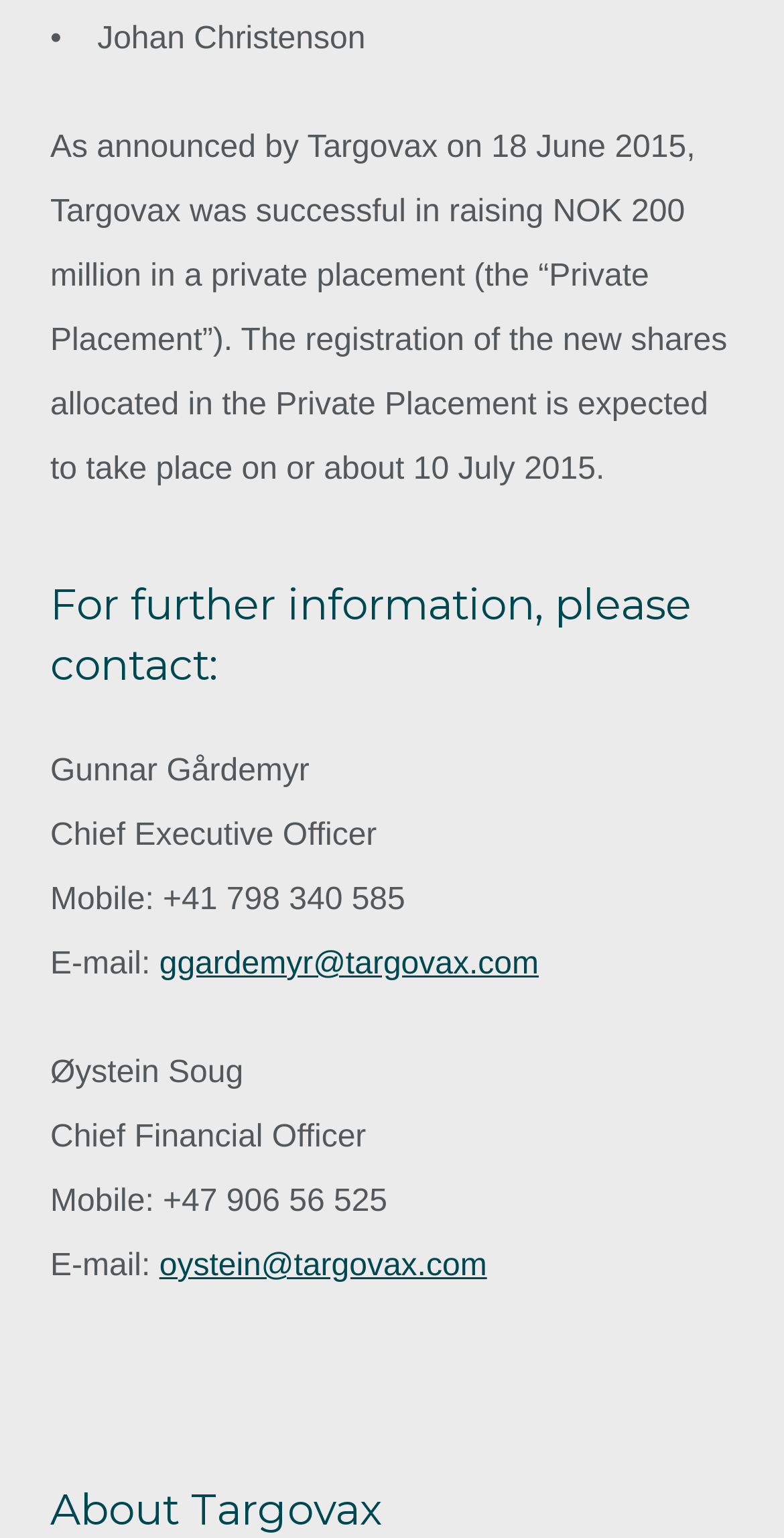Use a single word or phrase to respond to the question:
How many people are listed as contacts?

2